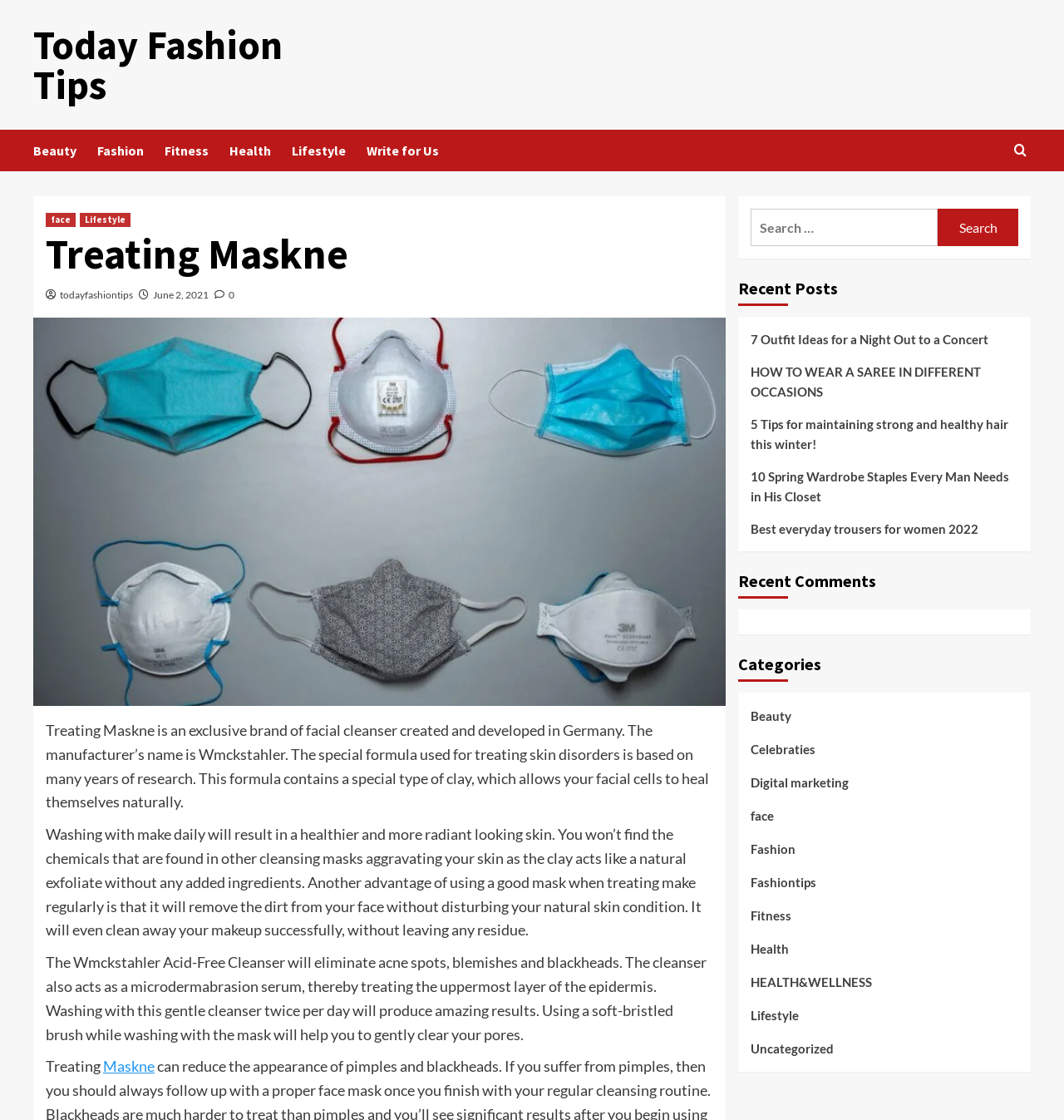Please identify the bounding box coordinates of the clickable element to fulfill the following instruction: "Read the 'Treating Maskne' article". The coordinates should be four float numbers between 0 and 1, i.e., [left, top, right, bottom].

[0.043, 0.206, 0.67, 0.247]